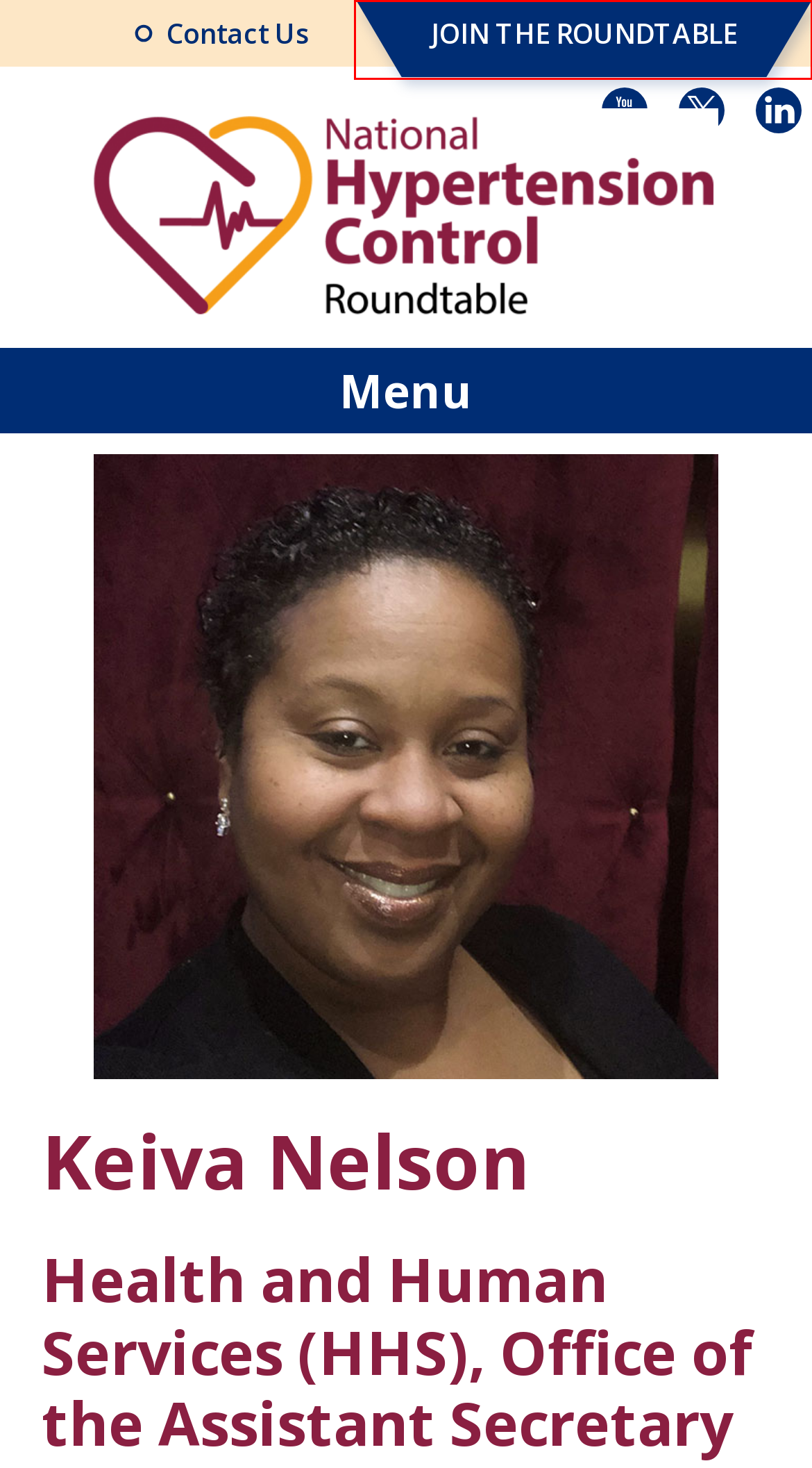Look at the screenshot of a webpage where a red bounding box surrounds a UI element. Your task is to select the best-matching webpage description for the new webpage after you click the element within the bounding box. The available options are:
A. Copyright Policy | National Hypertension Control Roundtable
B. Join the Roundtable | National Hypertension Control Roundtable
C. Chronic Disease Prevention - National Association of Chronic Disease Directors (NACDD)
D. Privacy Policy | National Hypertension Control Roundtable
E. CDC Foundation
F. Join Our List | National Hypertension Control Roundtable
G. Contact | National Hypertension Control Roundtable
H. National Hypertension Control Roundtable | Improving national hypertension control rates

B